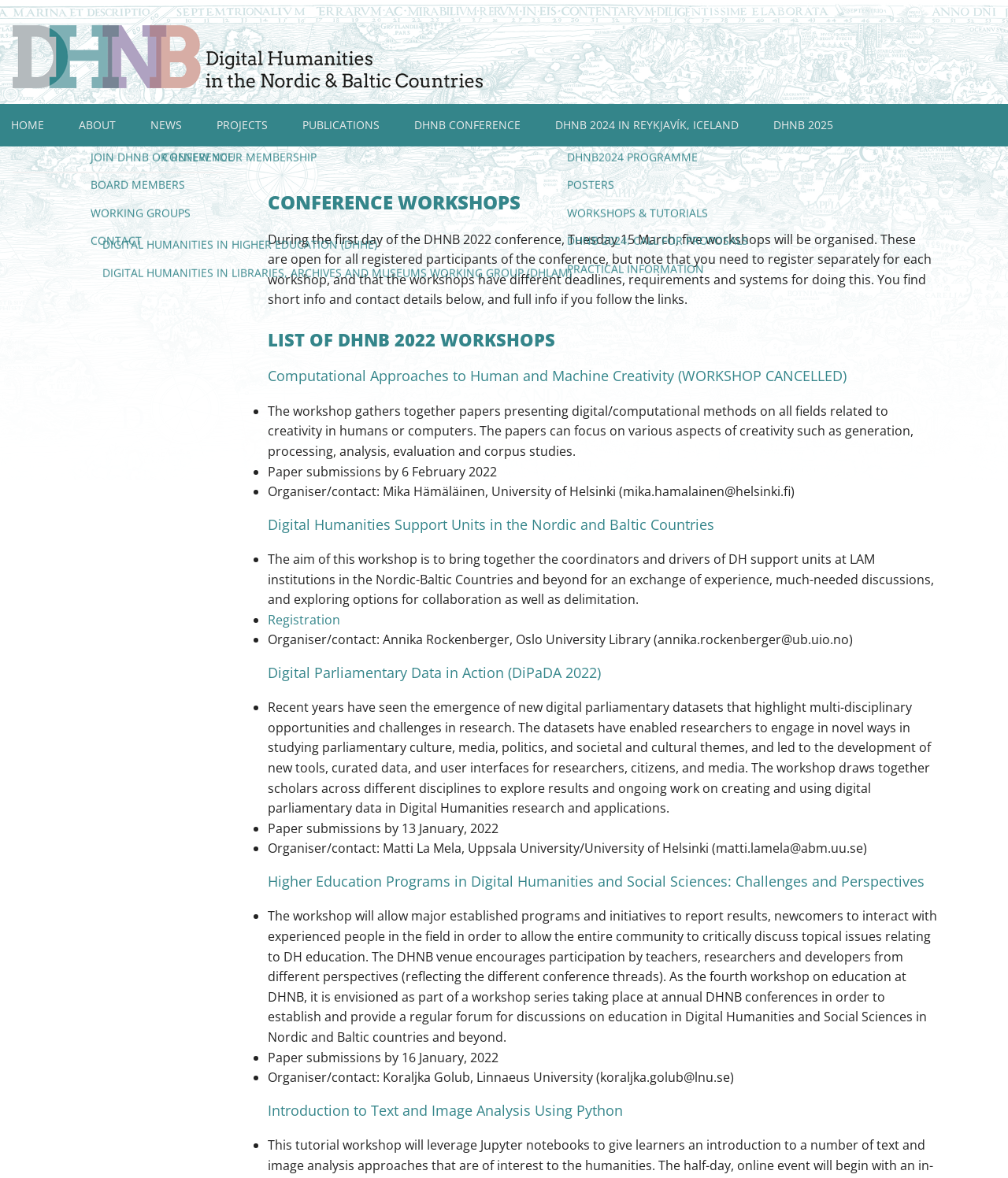For the given element description Workshops & tutorials, determine the bounding box coordinates of the UI element. The coordinates should follow the format (top-left x, top-left y, bottom-right x, bottom-right y) and be within the range of 0 to 1.

[0.551, 0.178, 0.691, 0.19]